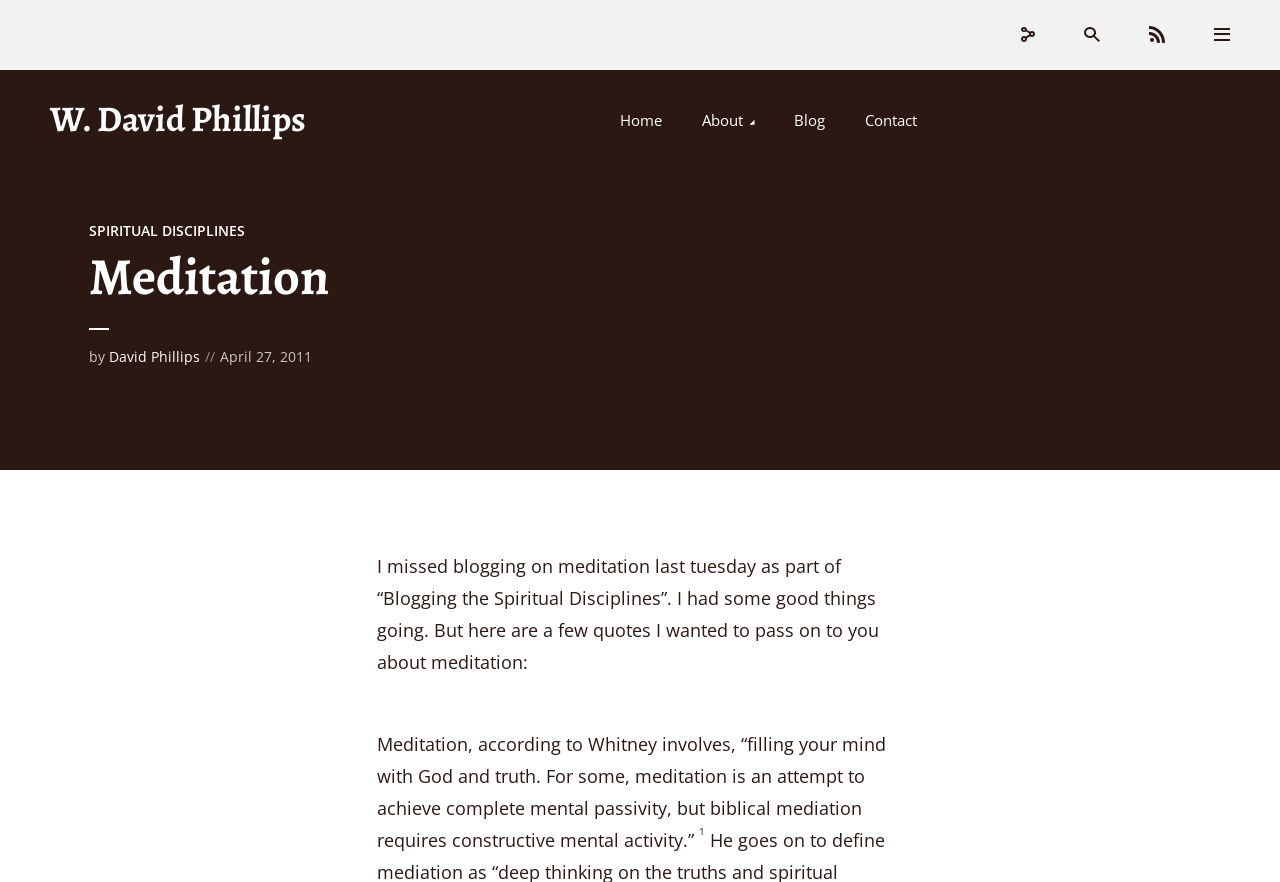Look at the image and answer the question in detail:
What is the author's name?

The author's name can be found in the section where the article is attributed to 'by David Phillips'. This section is located below the title 'Meditation' and above the article content.